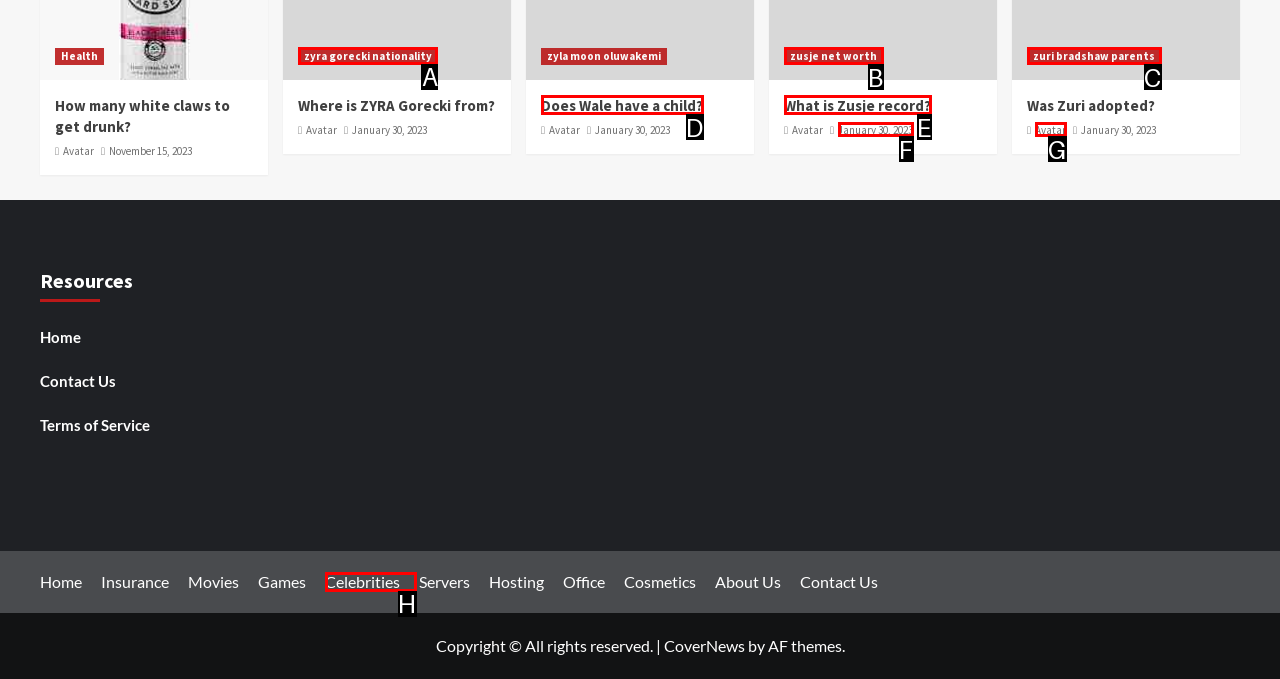Specify which HTML element I should click to complete this instruction: Visit 'ZYRA Gorecki nationality' page Answer with the letter of the relevant option.

A